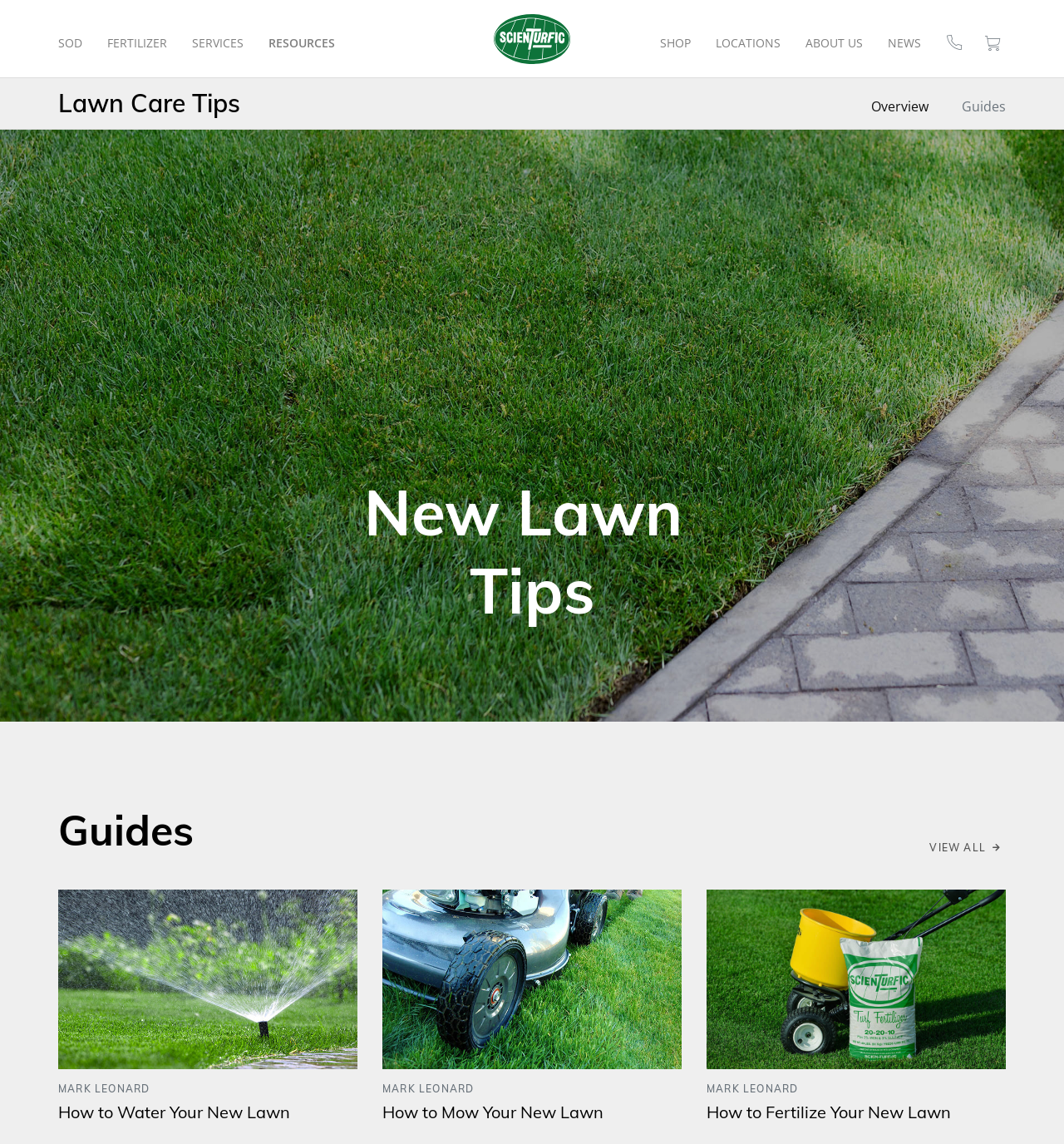Present a detailed account of what is displayed on the webpage.

This webpage is about lawn care tips, specifically for new lawns. At the top, there is a logo on the left side, accompanied by a row of navigation links, including "SOD", "FERTILIZER", "SERVICES", "RESOURCES", "SHOP", "LOCATIONS", "ABOUT US", and "NEWS". On the far right, there is a "Contact Us" link and a button with a dropdown menu.

Below the navigation bar, there is a heading that reads "Lawn Care Tips". Underneath, there are two links, "Overview" and "Guides". The main content of the page is divided into three sections, each with a heading and a figure. The headings are "How to Water Your New Lawn", "How to Mow Your New Lawn", and "How to Fertilize Your New Lawn". Each section has a link to a related article and a figure, likely an image. The author of the articles, "MARK LEONARD", is credited at the bottom of each section.

On the left side of the page, there is a sidebar with a heading "New Lawn Tips" and a link to "VIEW ALL" guides. Above the sidebar, there is a figure with a link.